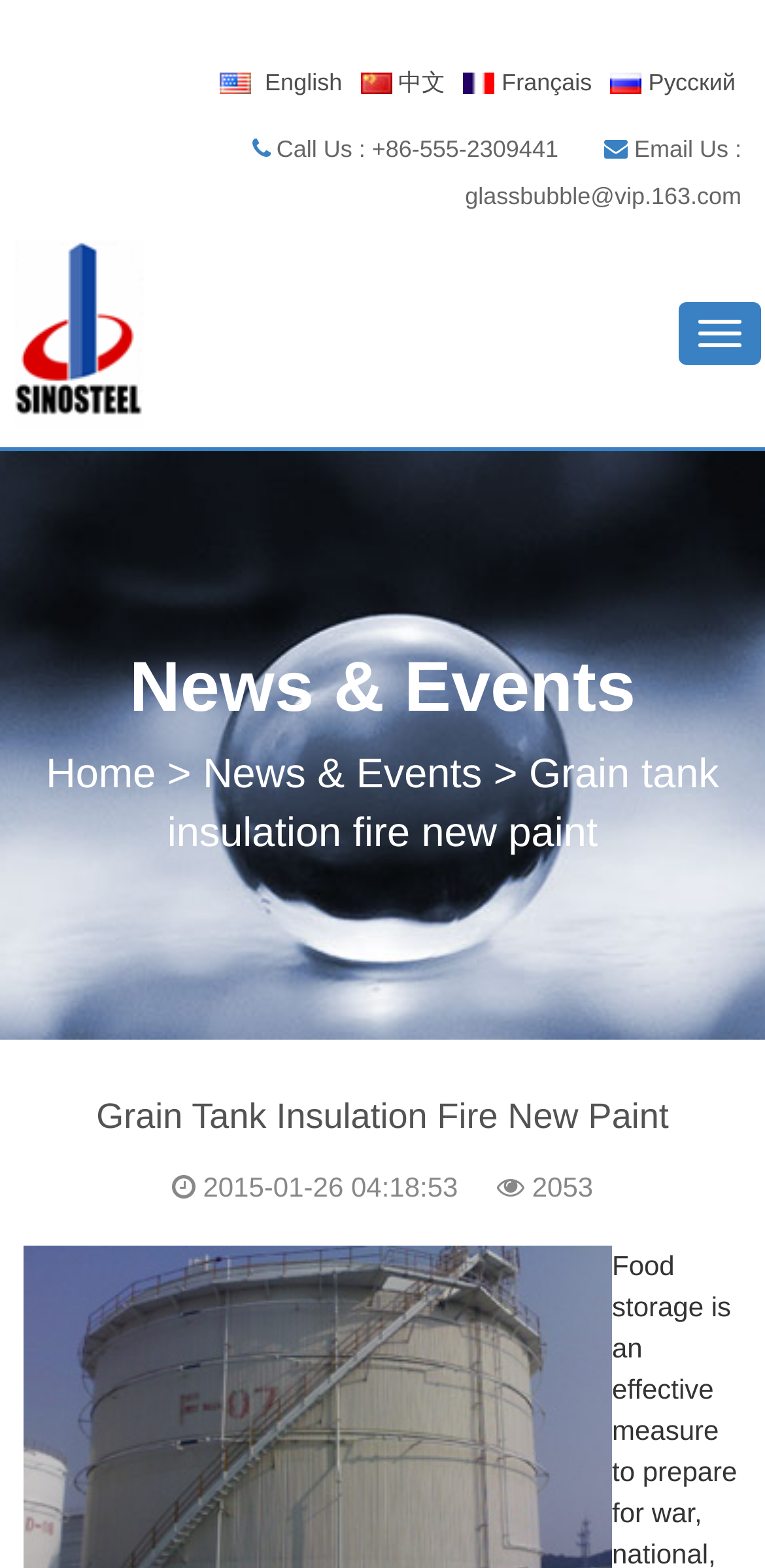What is the date of the news article?
Give a single word or phrase as your answer by examining the image.

2015-01-26